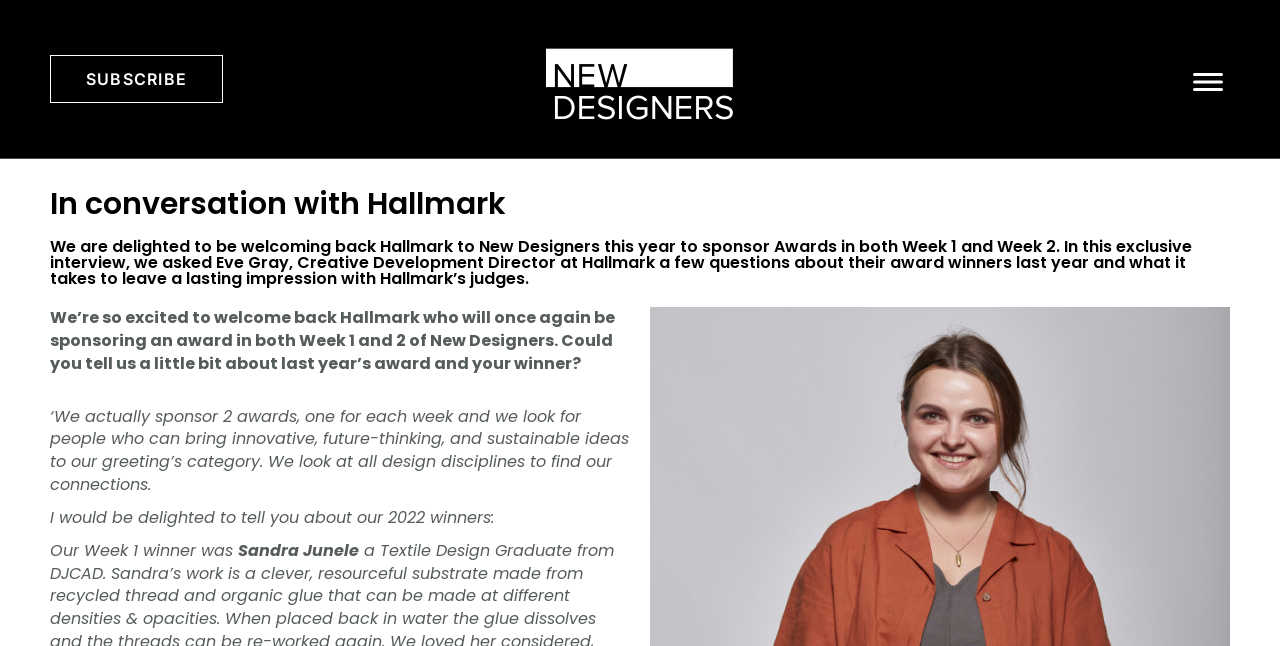Explain in detail what you observe on this webpage.

The webpage is an interview article featuring Hallmark, a sponsor of New Designers awards. At the top of the page, there are three links: "SUBSCRIBE" on the left, an empty link in the middle, and another empty link on the right. Below these links, there is a heading "In conversation with Hallmark" that spans the entire width of the page.

The main content of the article starts with a brief introduction, which is a paragraph of text that describes Hallmark's sponsorship of awards in both Week 1 and Week 2 of New Designers. This introduction is followed by a series of questions and answers. The first question is "We’re so excited to welcome back Hallmark who will once again be sponsoring an award in both Week 1 and 2 of New Designers. Could you tell us a little bit about last year’s award and your winner?" The answer to this question is a paragraph of text that describes what Hallmark looks for in their award winners.

The next question is not explicitly stated, but the answer is a paragraph of text that describes the 2022 winners. This is followed by a mention of the Week 1 winner, Sandra Junele. There are no images on the page. The overall structure of the page is simple, with a clear hierarchy of headings and paragraphs of text.